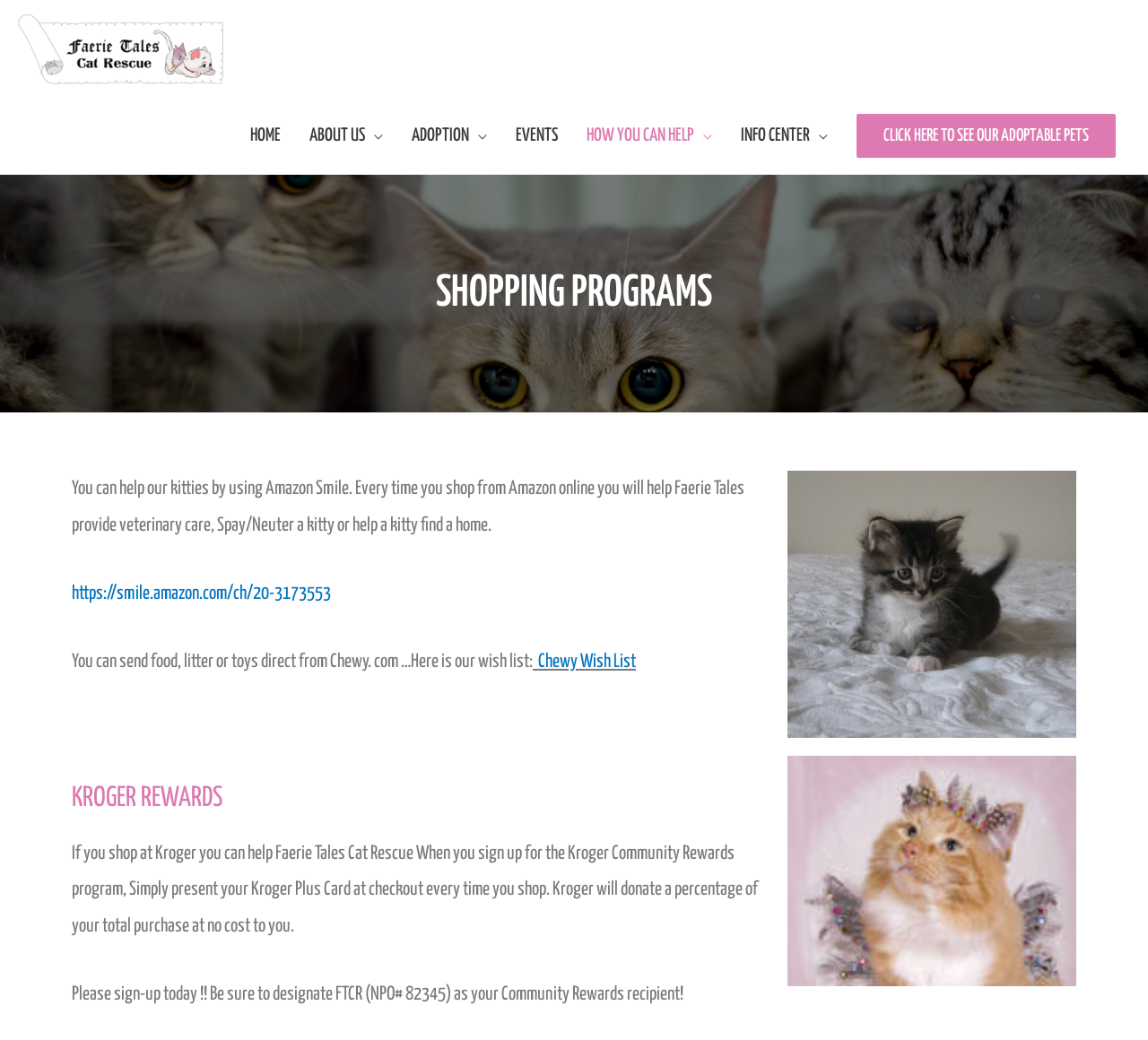What can be sent directly from Chewy.com?
Provide an in-depth and detailed explanation in response to the question.

According to the webpage, you can send food, litter, or toys directly from Chewy.com to help Faerie Tales Cat Rescue. This is stated in the section 'You can send food, litter or toys direct from Chewy.com'.